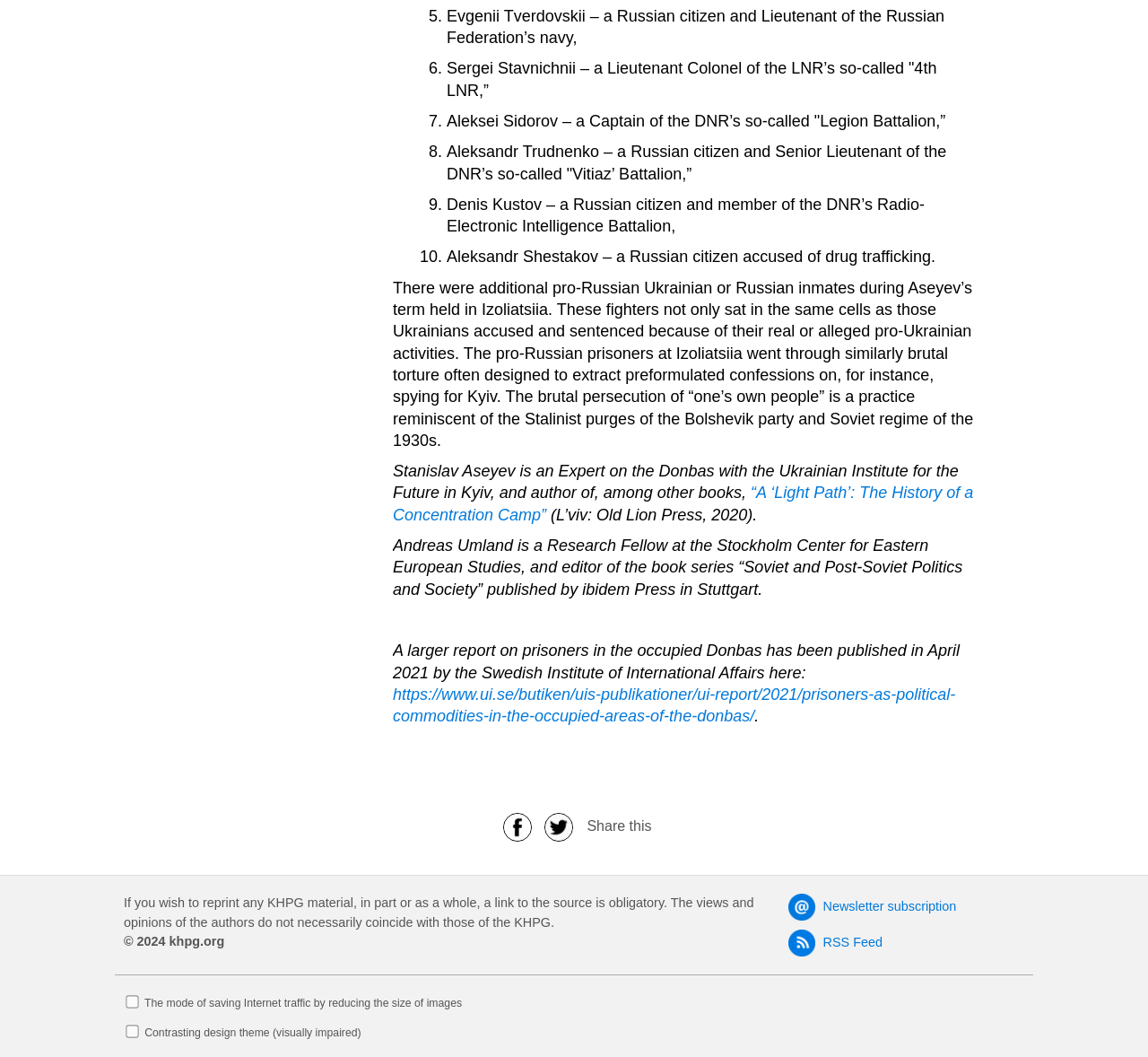Please answer the following query using a single word or phrase: 
What is the URL of the report on prisoners in the occupied Donbas?

https://www.ui.se/butiken/uis-publikationer/ui-report/2021/prisoners-as-political-commodities-in-the-occupied-areas-of-the-donbas/